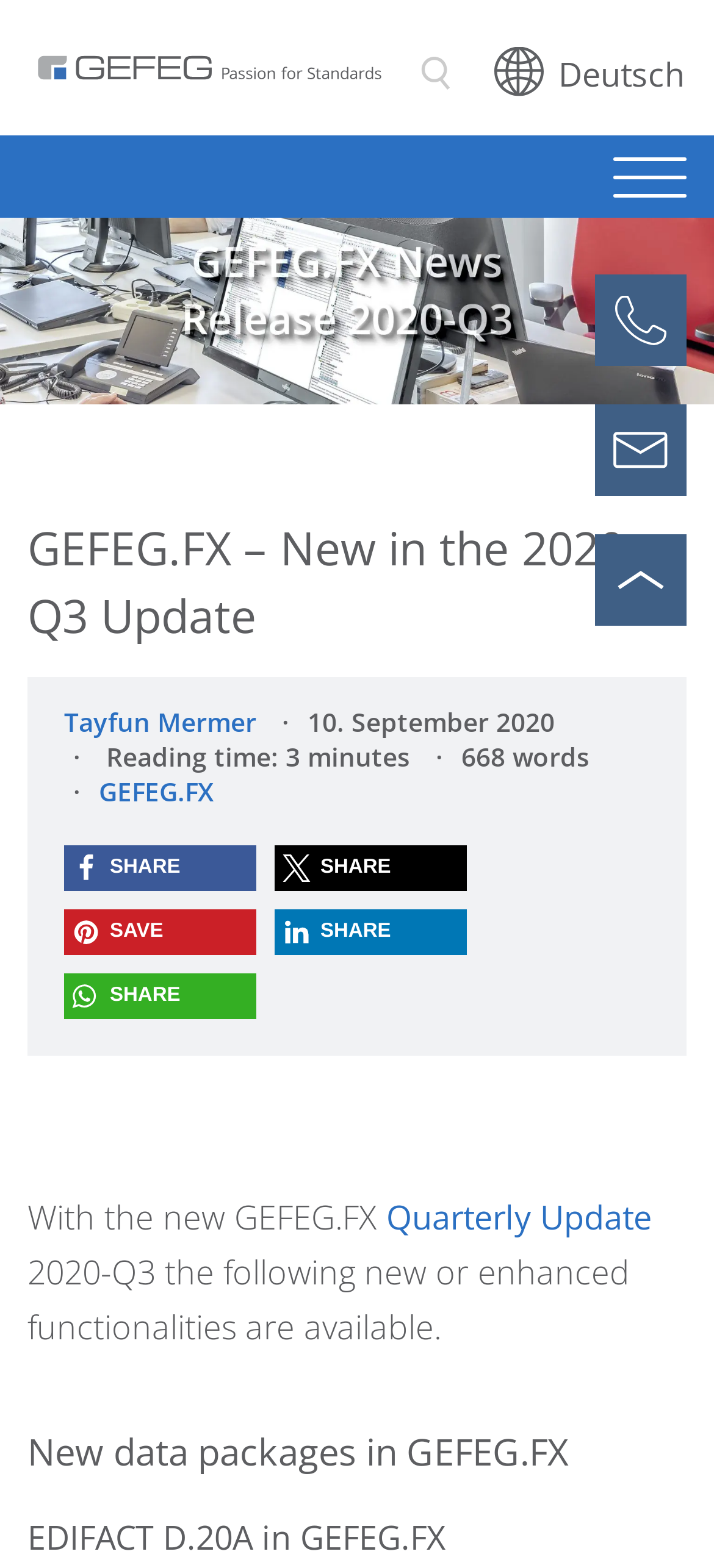Show the bounding box coordinates of the region that should be clicked to follow the instruction: "View TITAN 100 Accessibility Statement."

None